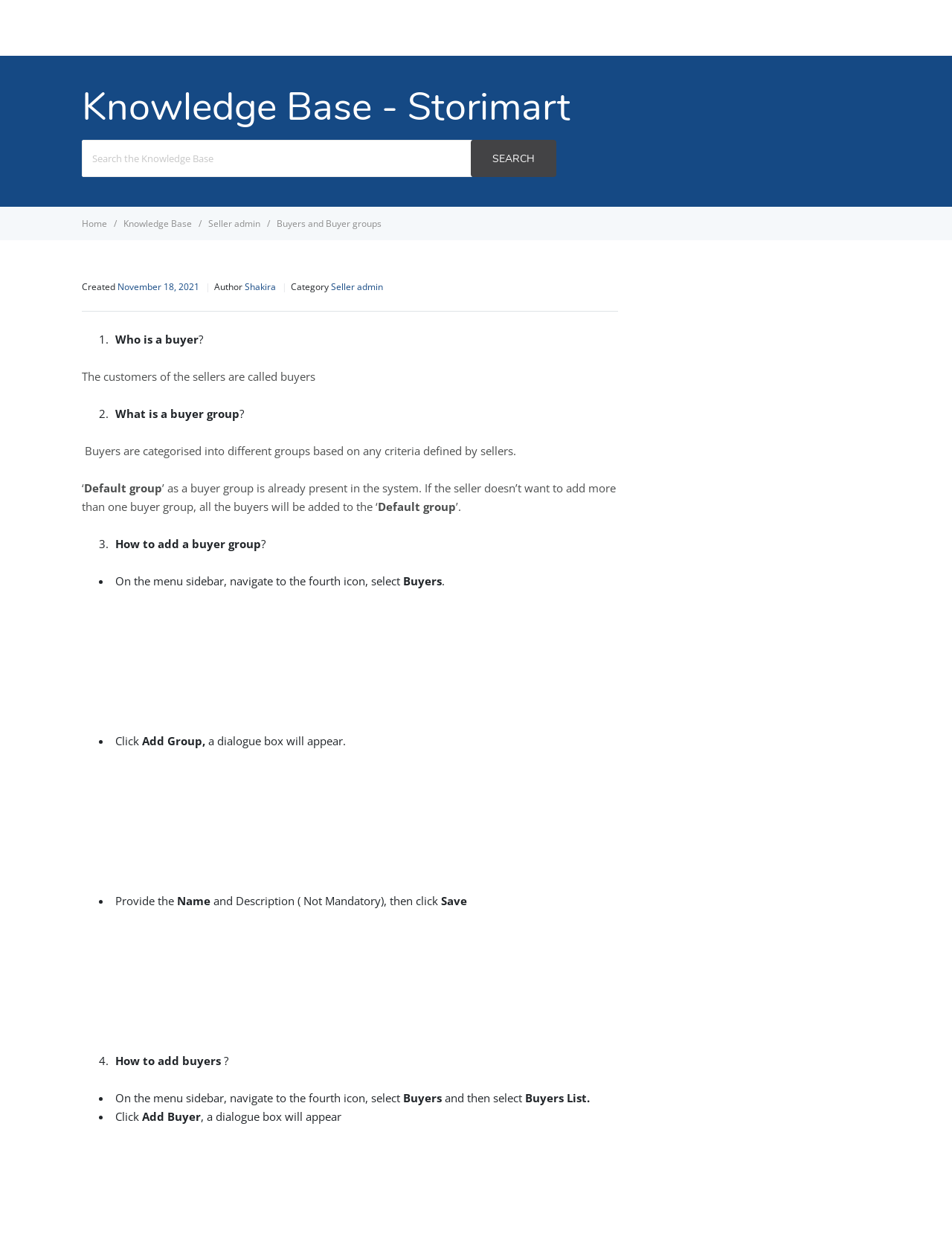Identify the coordinates of the bounding box for the element that must be clicked to accomplish the instruction: "View Buyers and Buyer groups".

[0.291, 0.173, 0.401, 0.183]